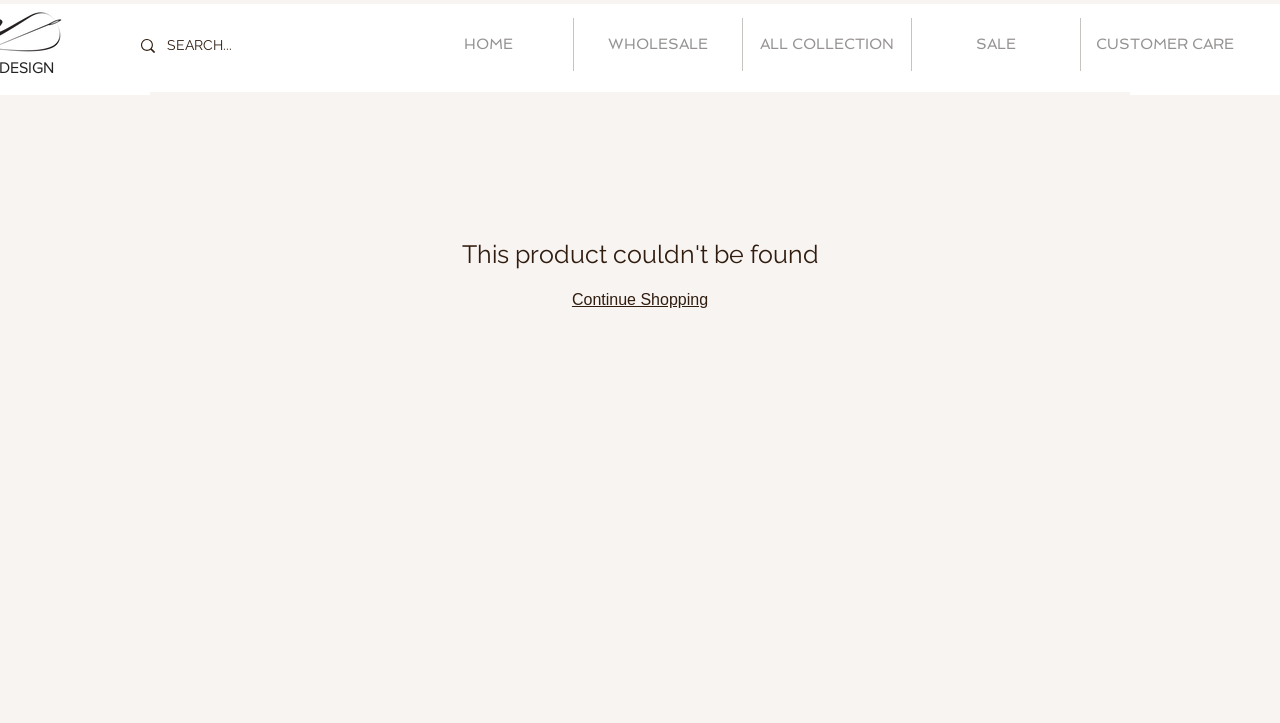Use a single word or phrase to answer the question:
What is the text on the button below the search box?

Continue Shopping